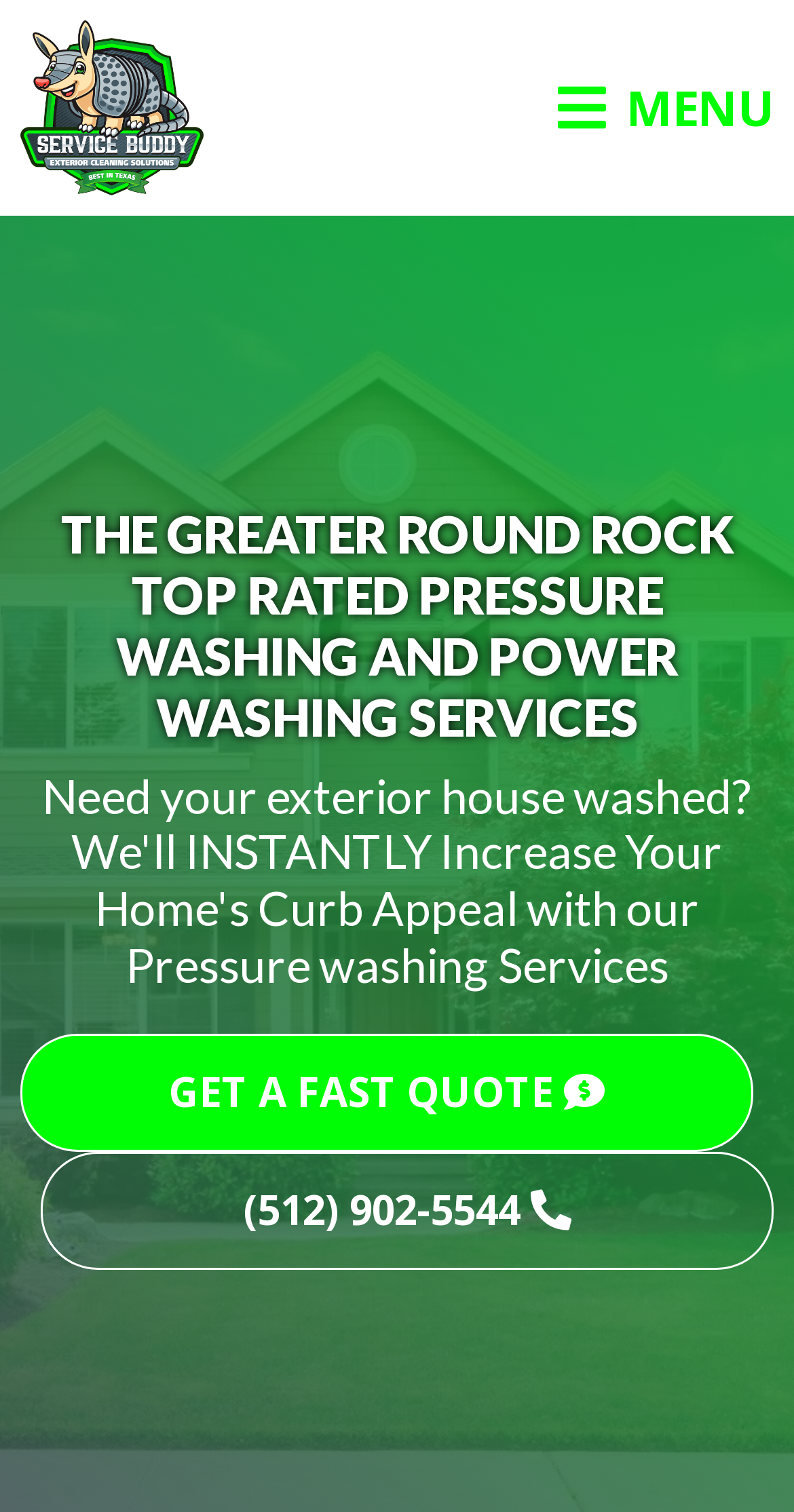How can I get a quote?
Look at the image and respond with a one-word or short phrase answer.

Click 'GET A FAST QUOTE'